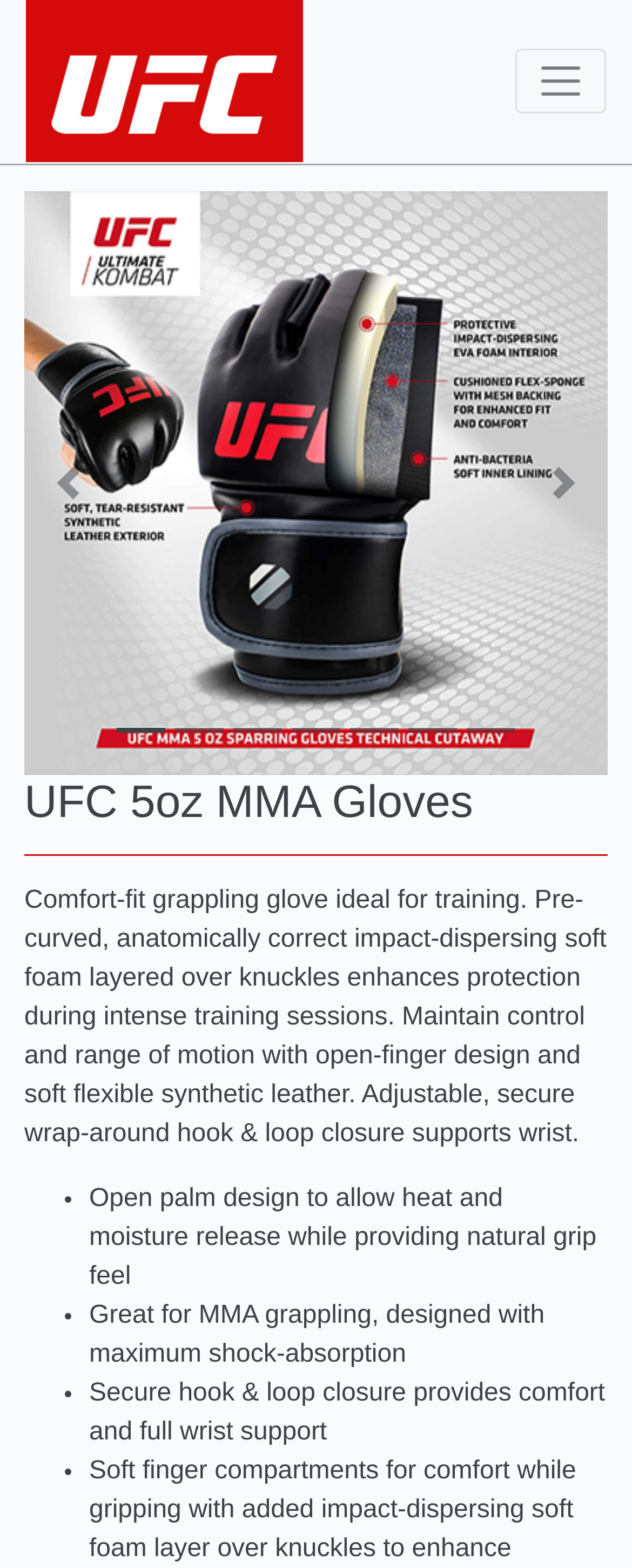What is the material of the MMA gloves?
Refer to the screenshot and respond with a concise word or phrase.

Synthetic leather